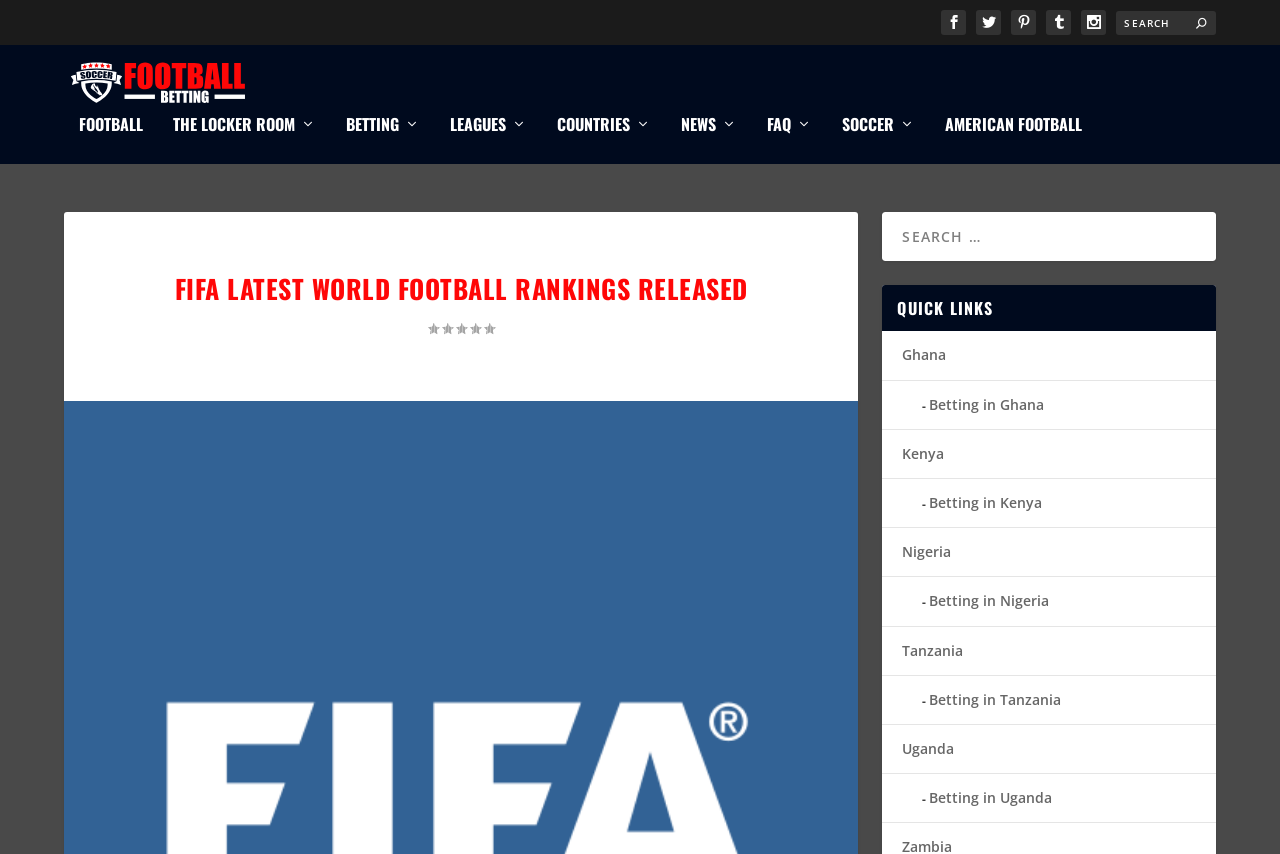What is the purpose of the search box at the top right corner?
Please provide a single word or phrase as your answer based on the screenshot.

To search for football-related content